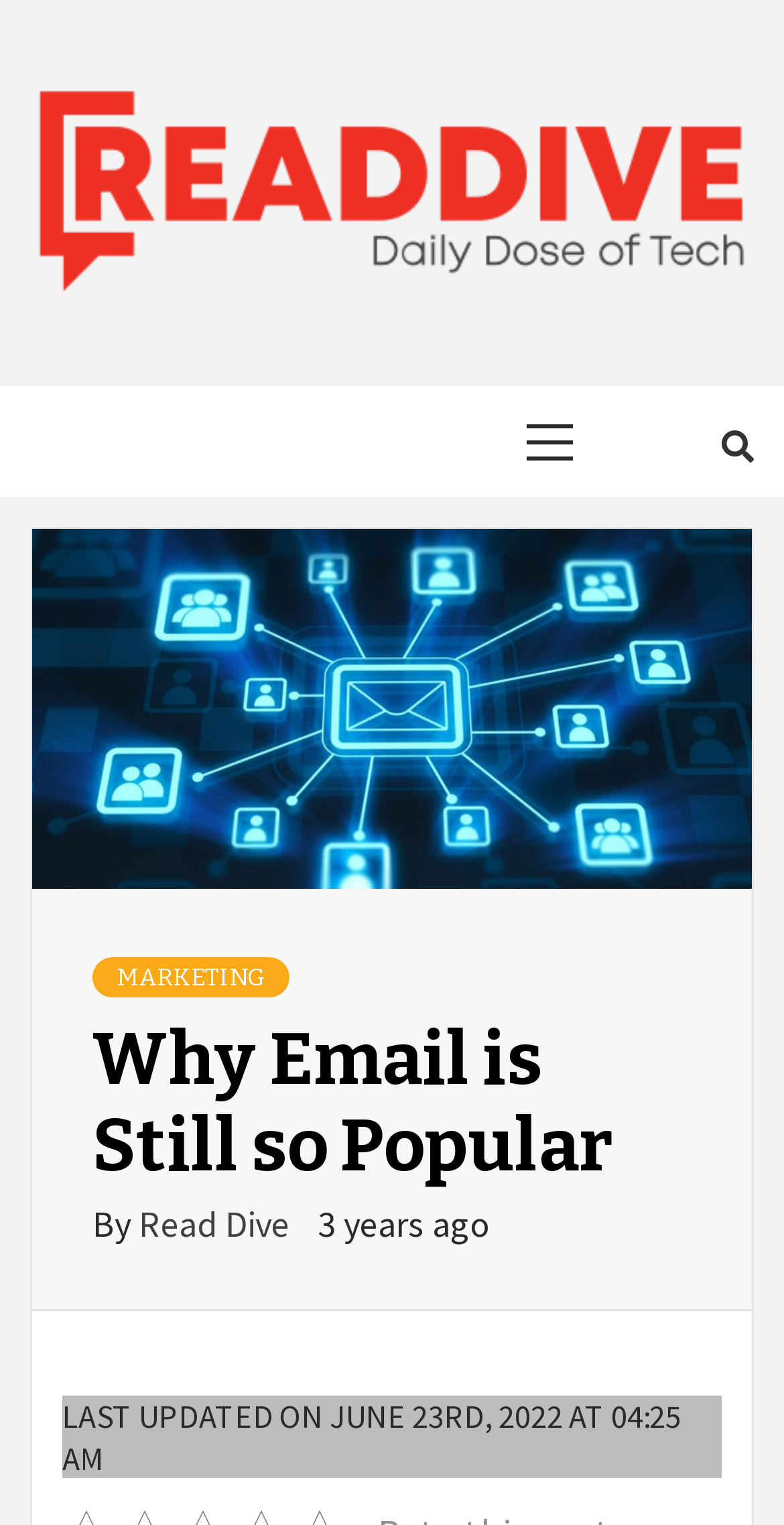Utilize the details in the image to thoroughly answer the following question: What is the category of the article?

I determined the category of the article by looking at the link 'MARKETING' located at the top of the page, which suggests that the article belongs to the marketing category.